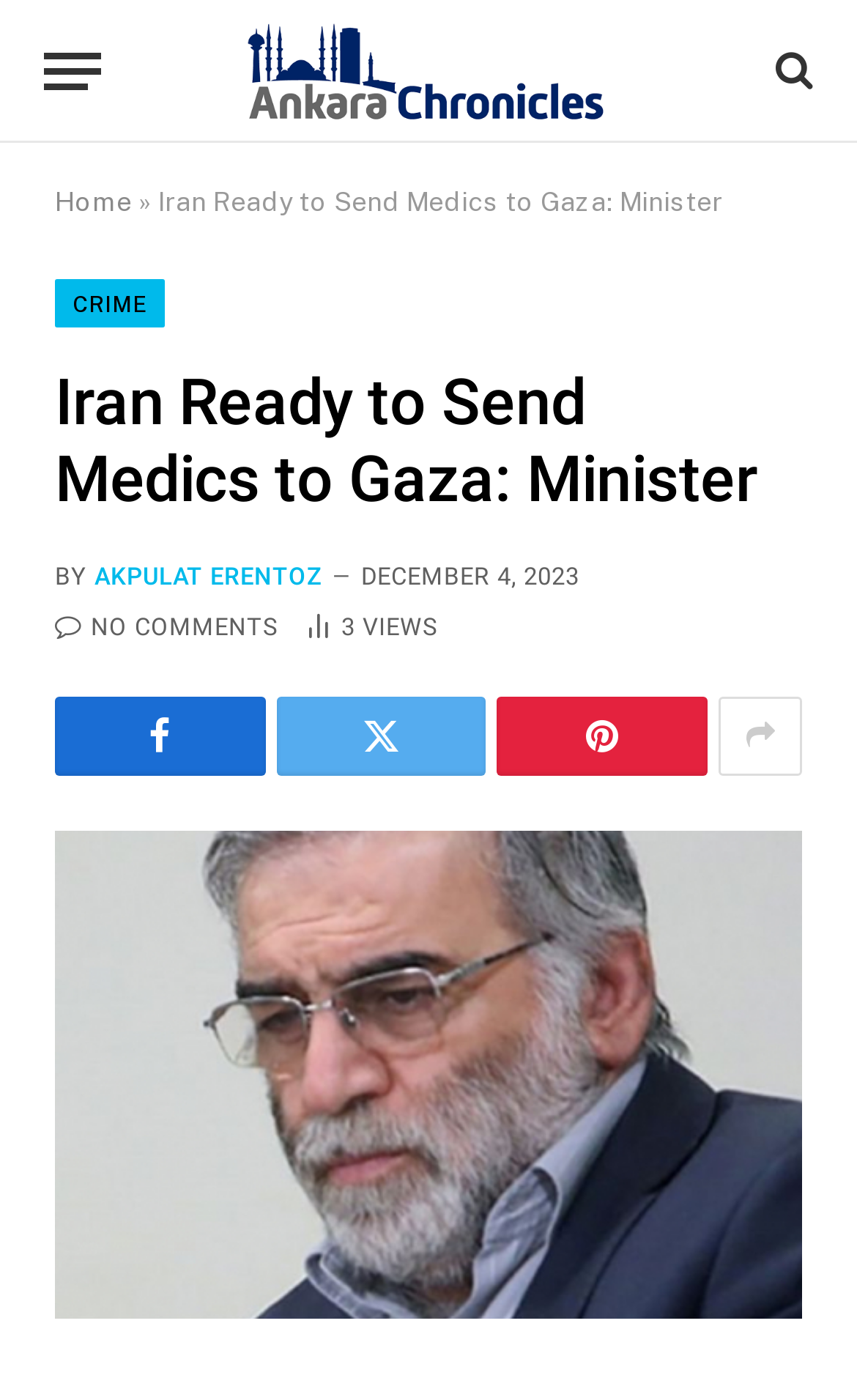Please answer the following question using a single word or phrase: What is the topic of the article?

Iran sending medics to Gaza